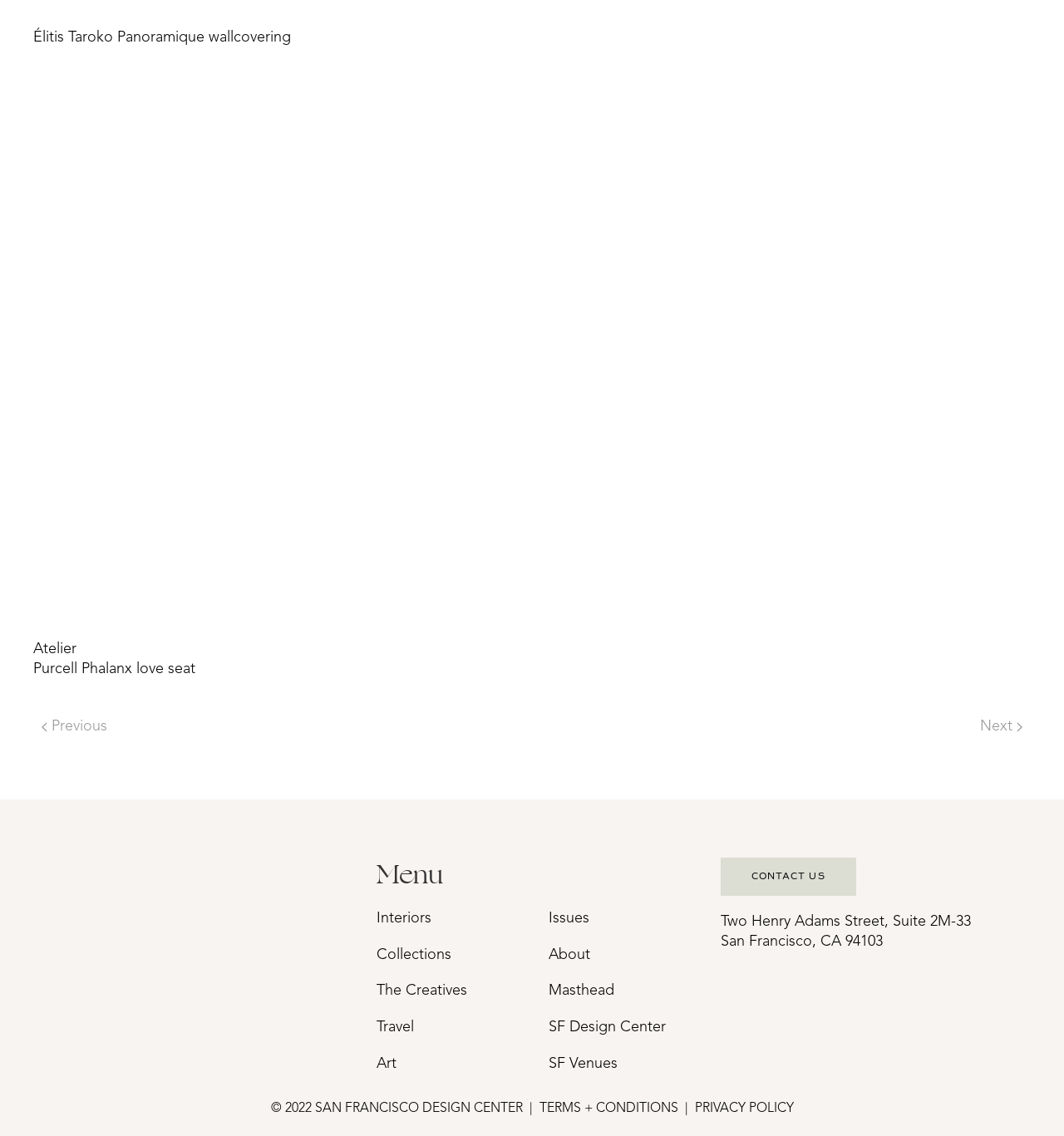Give the bounding box coordinates for the element described by: "Masthead".

[0.516, 0.864, 0.646, 0.882]